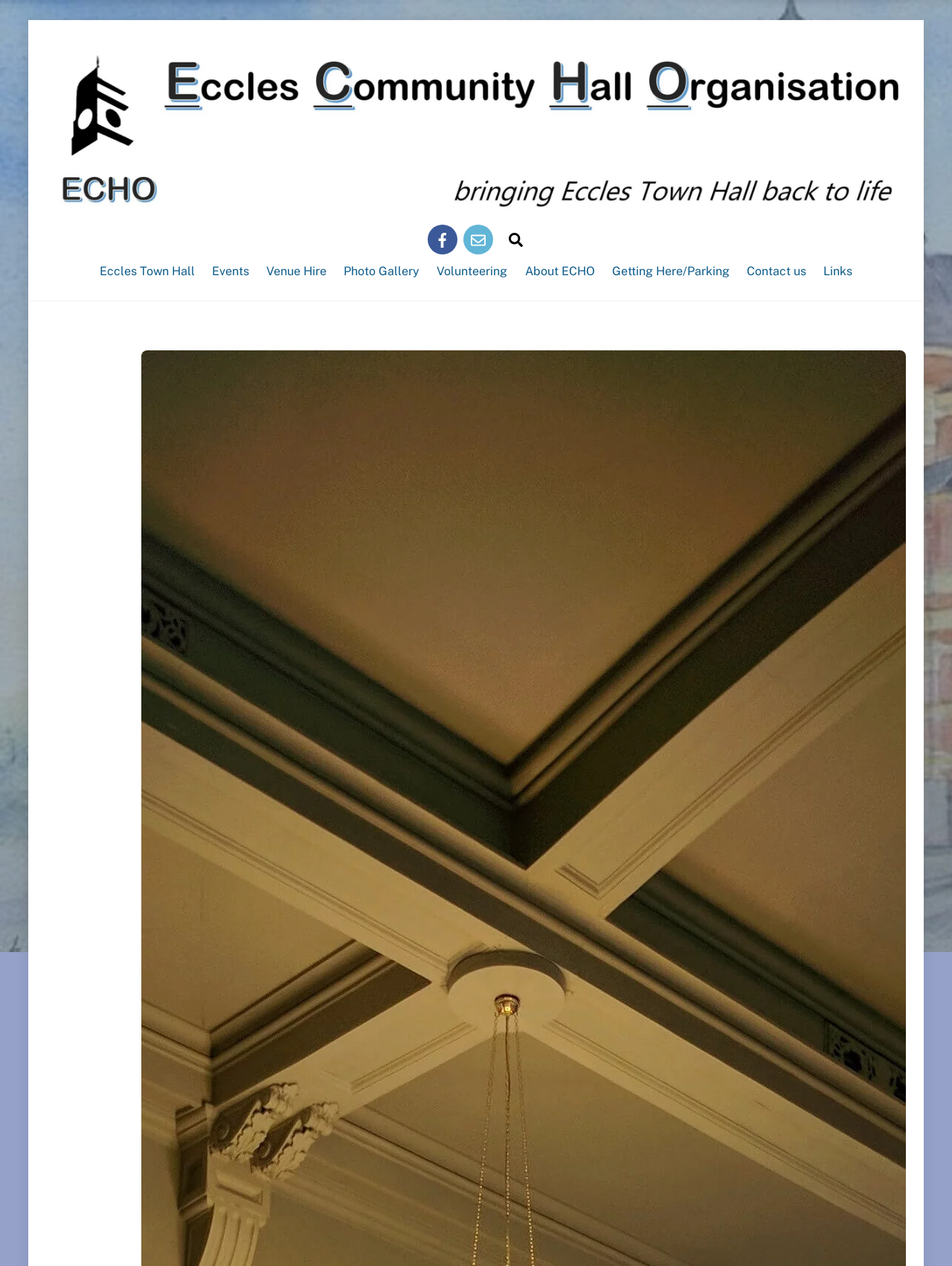Show the bounding box coordinates of the region that should be clicked to follow the instruction: "learn about ECHO's events."

[0.215, 0.201, 0.269, 0.228]